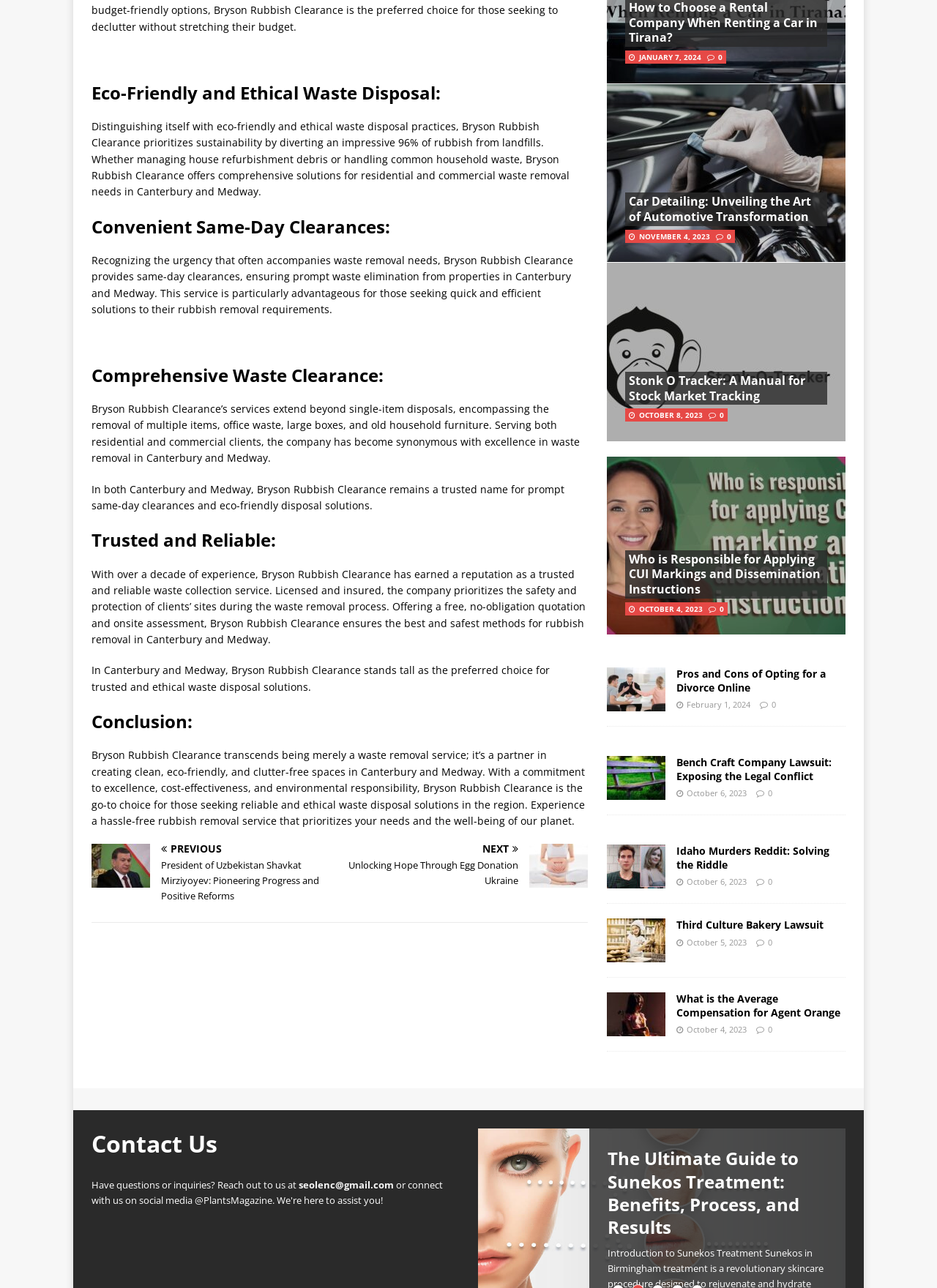Please locate the bounding box coordinates for the element that should be clicked to achieve the following instruction: "View the 'Bryson Rubbish Clearance' page". Ensure the coordinates are given as four float numbers between 0 and 1, i.e., [left, top, right, bottom].

[0.098, 0.039, 0.627, 0.051]